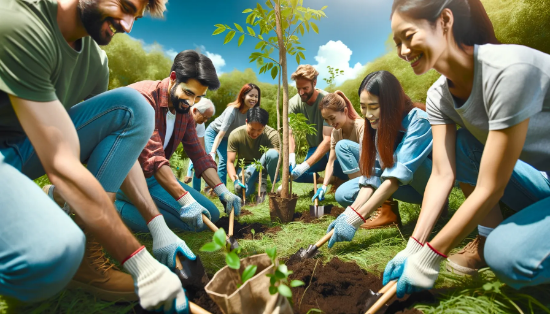What is the color of the sky?
Using the image as a reference, answer the question in detail.

The image captures a vibrant scene with a serene blue sky, which provides a beautiful backdrop for the tree planting event.